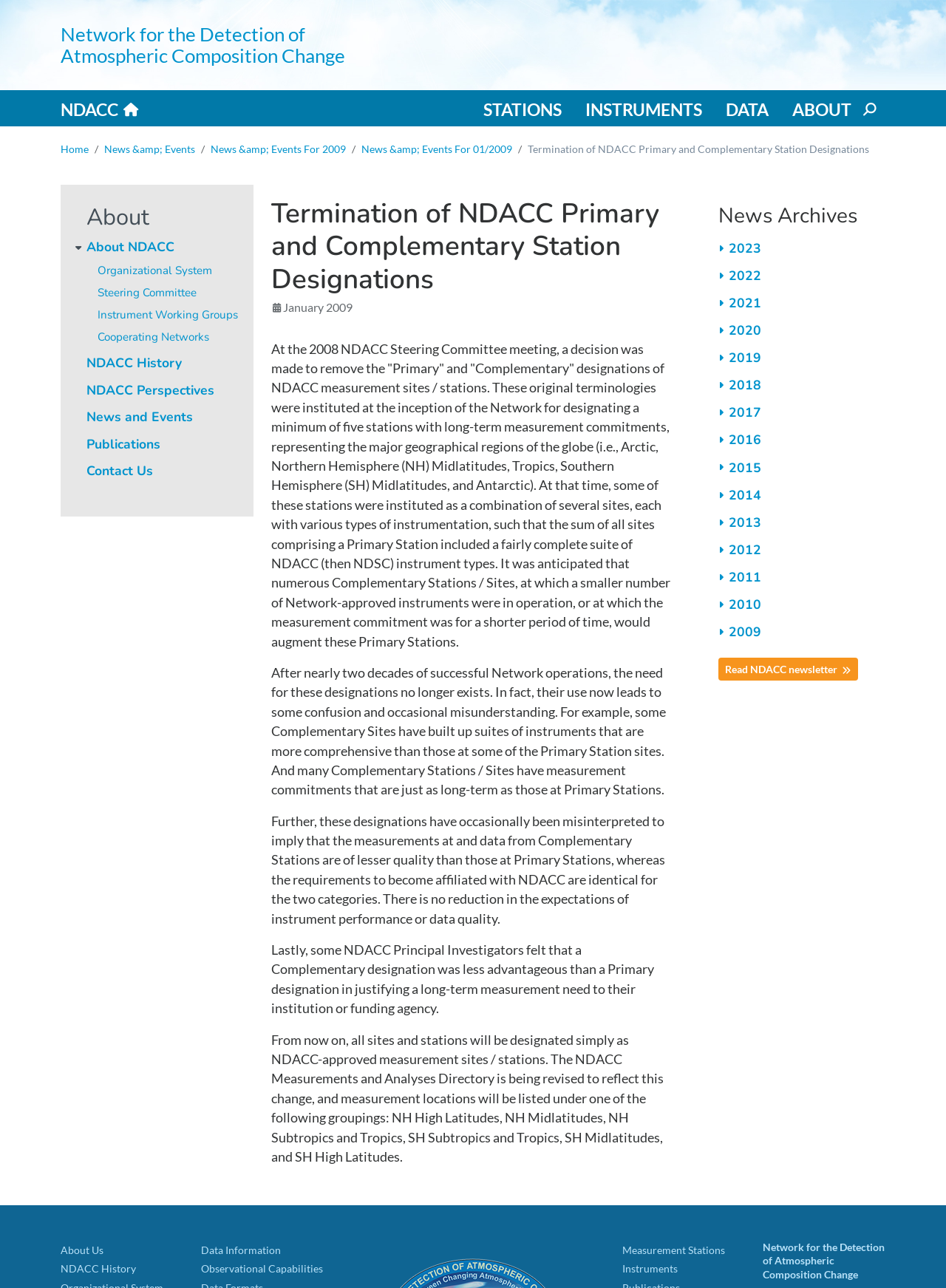Find the bounding box coordinates of the area that needs to be clicked in order to achieve the following instruction: "Click the 'Read NDACC newsletter' button". The coordinates should be specified as four float numbers between 0 and 1, i.e., [left, top, right, bottom].

[0.76, 0.511, 0.907, 0.529]